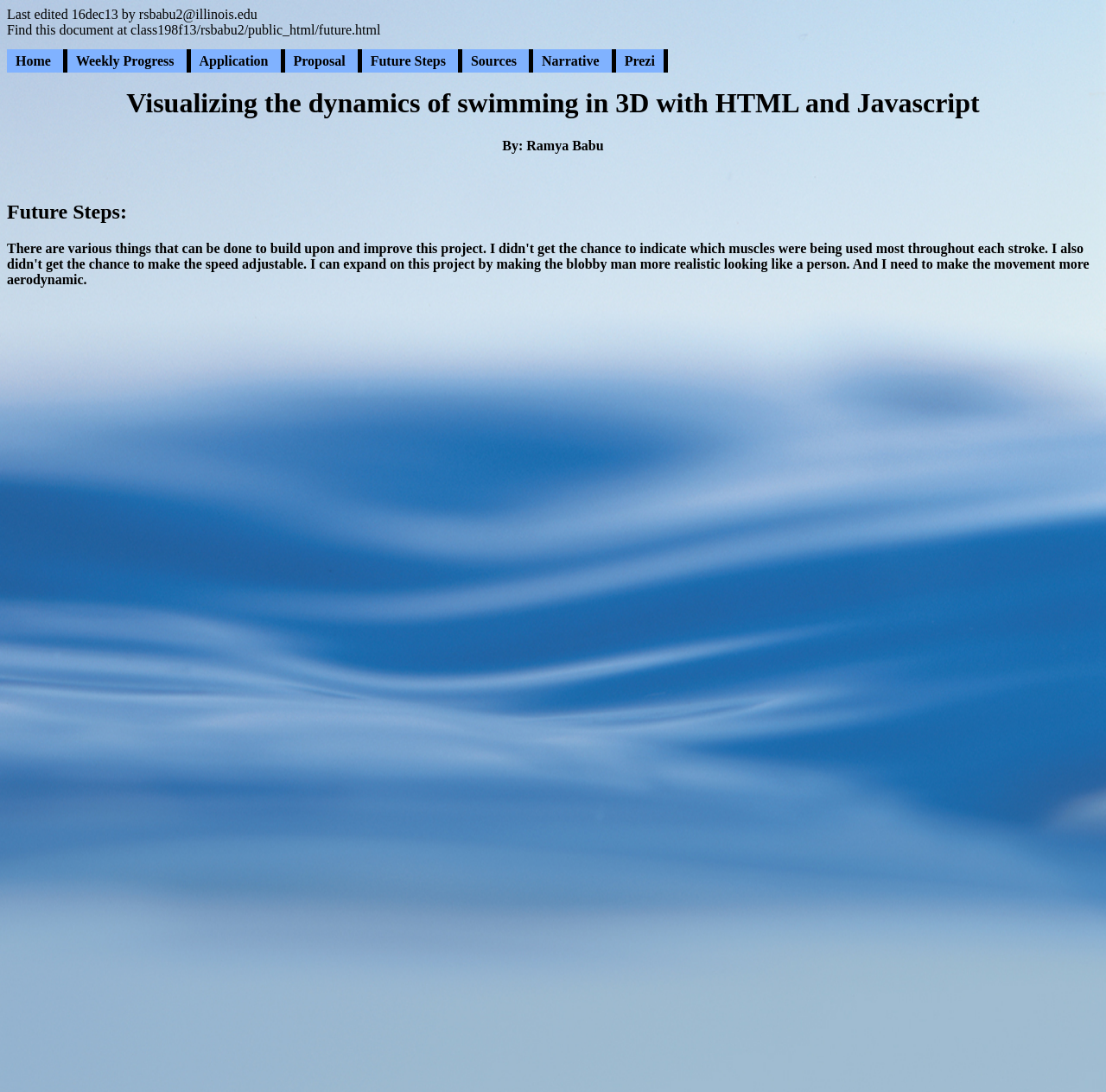Explain in detail what is displayed on the webpage.

The webpage is about Ramya Babu's Math198 future developments, with a focus on visualizing the dynamics of swimming in 3D with HTML and Javascript. At the top left corner, there is a note indicating that the page was last edited on 16 December 2013 by rsbabu2@illinois.edu, followed by a link to the document's location. 

Below these, there is a horizontal navigation menu consisting of 7 links: Home, Weekly Progress, Application, Proposal, Future Steps, Sources, and Narrative, as well as a link to Prezi. These links are aligned horizontally and take up a significant portion of the top section of the page.

The main content of the page is divided into two sections. The first section is headed "Visualizing the dynamics of swimming in 3D with HTML and Javascript" and takes up most of the page's width. The second section is headed "Future Steps:" and is located below the first section. 

To the right of the "Future Steps:" heading, there is a byline "By: Ramya Babu".